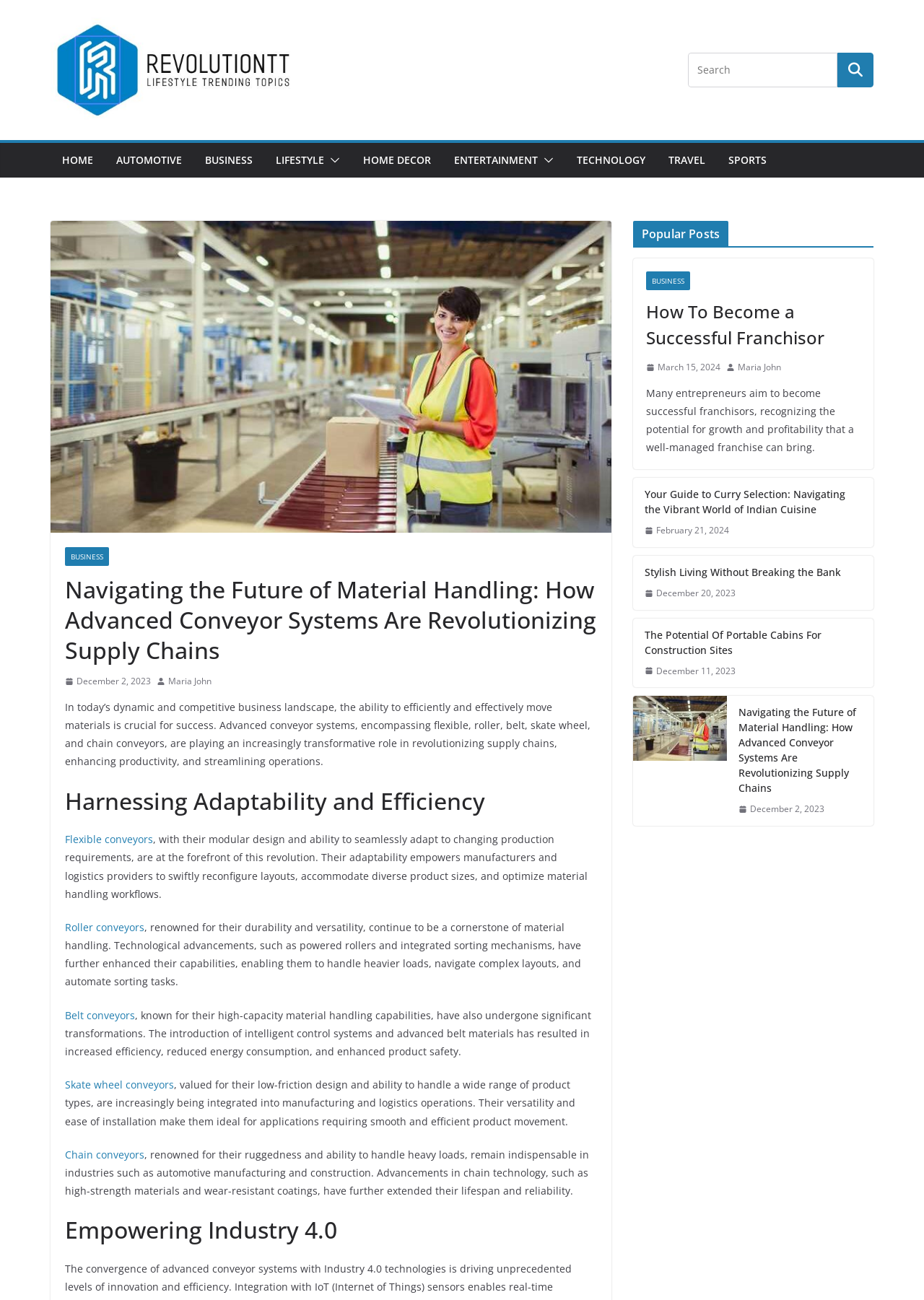Please find the bounding box coordinates of the element that you should click to achieve the following instruction: "Read the article about Advanced Conveyor Systems". The coordinates should be presented as four float numbers between 0 and 1: [left, top, right, bottom].

[0.07, 0.442, 0.646, 0.512]